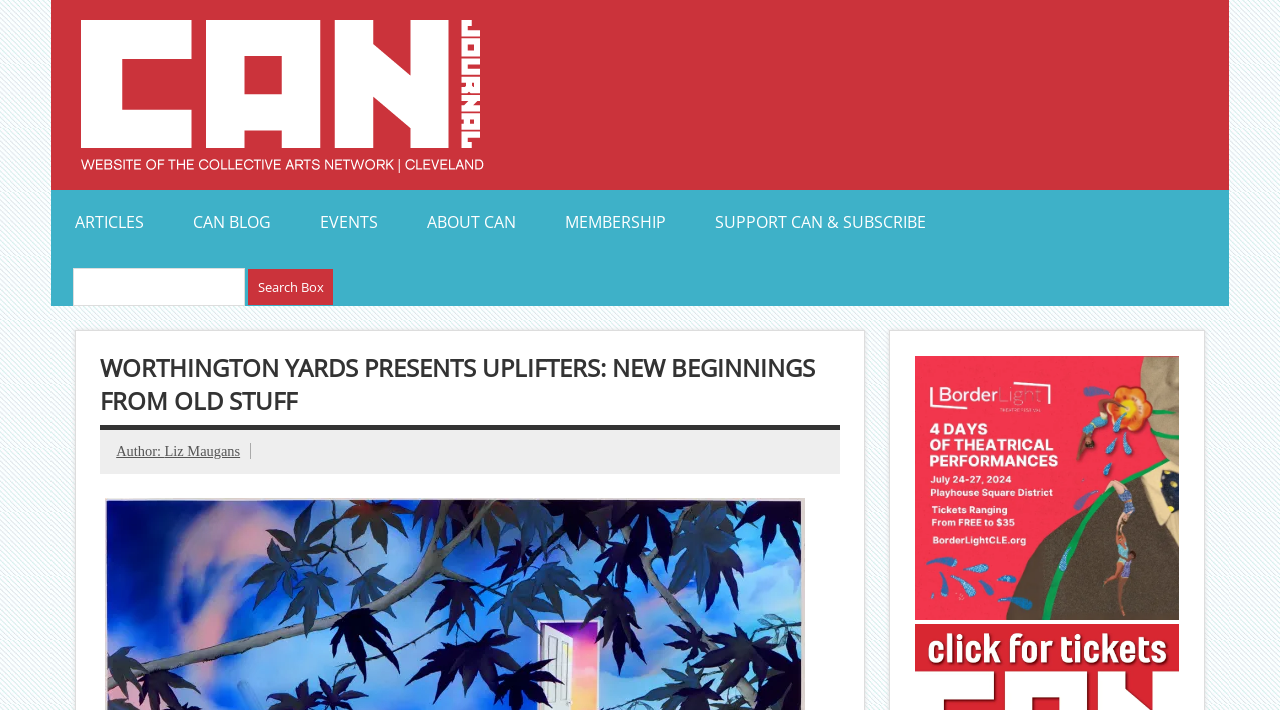Illustrate the webpage thoroughly, mentioning all important details.

The webpage appears to be an article page from the Collective Arts Network (CAN) Journal. At the top left, there is a logo image of the Collective Arts Network. Below the logo, there is a navigation menu with six links: "ARTICLES", "CAN BLOG", "EVENTS", "ABOUT CAN", "MEMBERSHIP", and "SUPPORT CAN & SUBSCRIBE". These links are aligned horizontally and take up a significant portion of the top section of the page.

To the right of the navigation menu, there is a search box with a text input field and a "Search Box" button. The search box is relatively small compared to the navigation menu.

Below the navigation menu and search box, there is a large heading that reads "WORTHINGTON YARDS PRESENTS UPLIFTERS: NEW BEGINNINGS FROM OLD STUFF". This heading is centered and takes up a significant portion of the page.

Below the heading, there is a byline that reads "Author: Liz Maugans". The byline is aligned to the left and is relatively small compared to the heading.

At the bottom right of the page, there is a link with no text, which may be an icon or an image.

The article content itself is not explicitly described in the accessibility tree, but based on the meta description, it appears to be a discussion about nostalgia in art, specifically in the context of an exhibition or event called "Uplifters: New Beginnings from Old Stuff" presented by Worthington Yards.